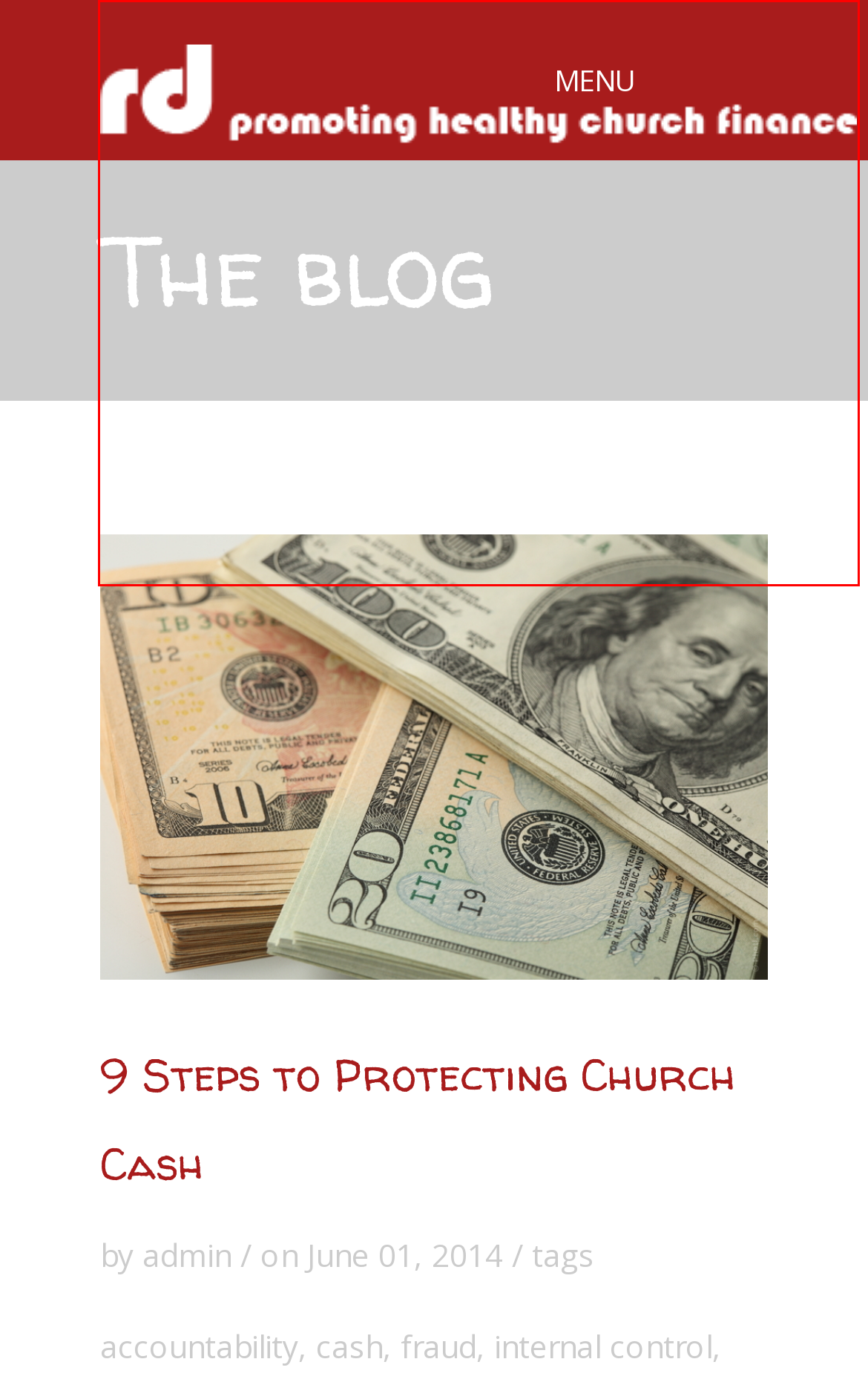A screenshot of a webpage is given, marked with a red bounding box around a UI element. Please select the most appropriate webpage description that fits the new page after clicking the highlighted element. Here are the candidates:
A. RollieDimos.com | internal control
B. RollieDimos.com | 2015 | February
C. RollieDimos.com | Credit Card Accountability
D. RollieDimos.com
E. RollieDimos.com | cash
F. RollieDimos.com | accountability
G. RollieDimos.com | fraud
H. RollieDimos.com | admin

D